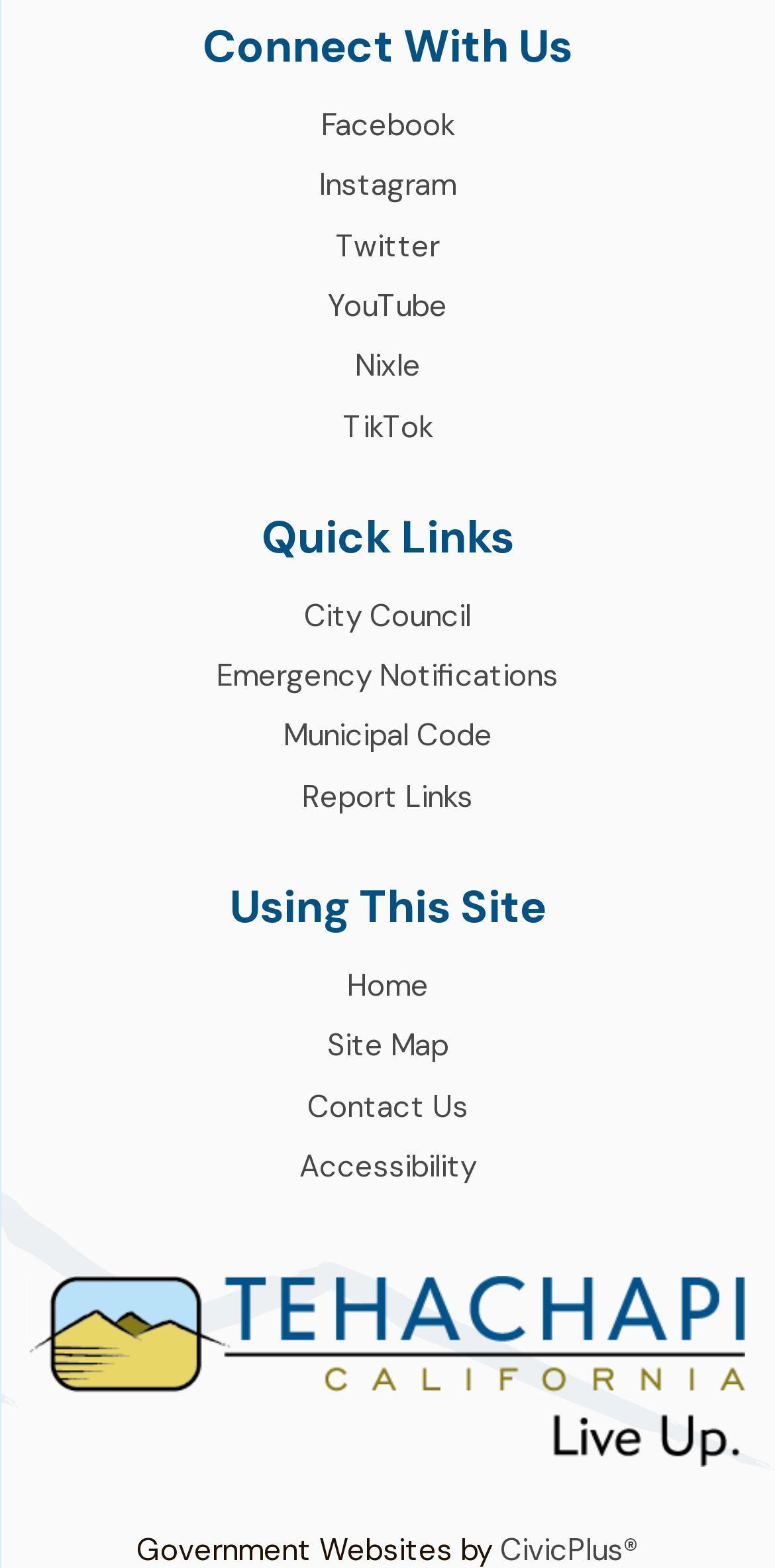What is the first link in the Using This Site section?
Please provide a comprehensive answer based on the contents of the image.

I examined the Using This Site section and found the links in the order of Home, Site Map, Contact Us, and Accessibility. Therefore, the first link in the Using This Site section is Home.